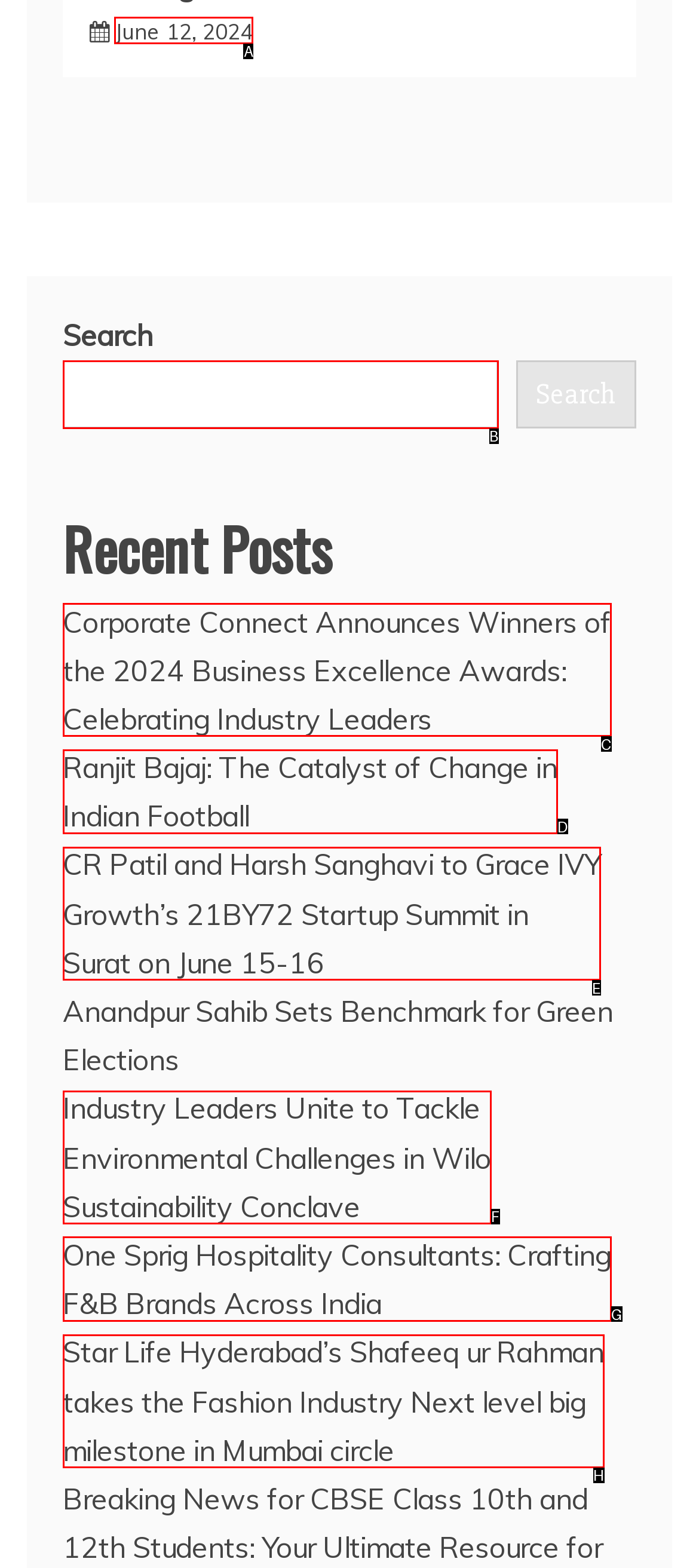Select the right option to accomplish this task: Click on June 12, 2024. Reply with the letter corresponding to the correct UI element.

A